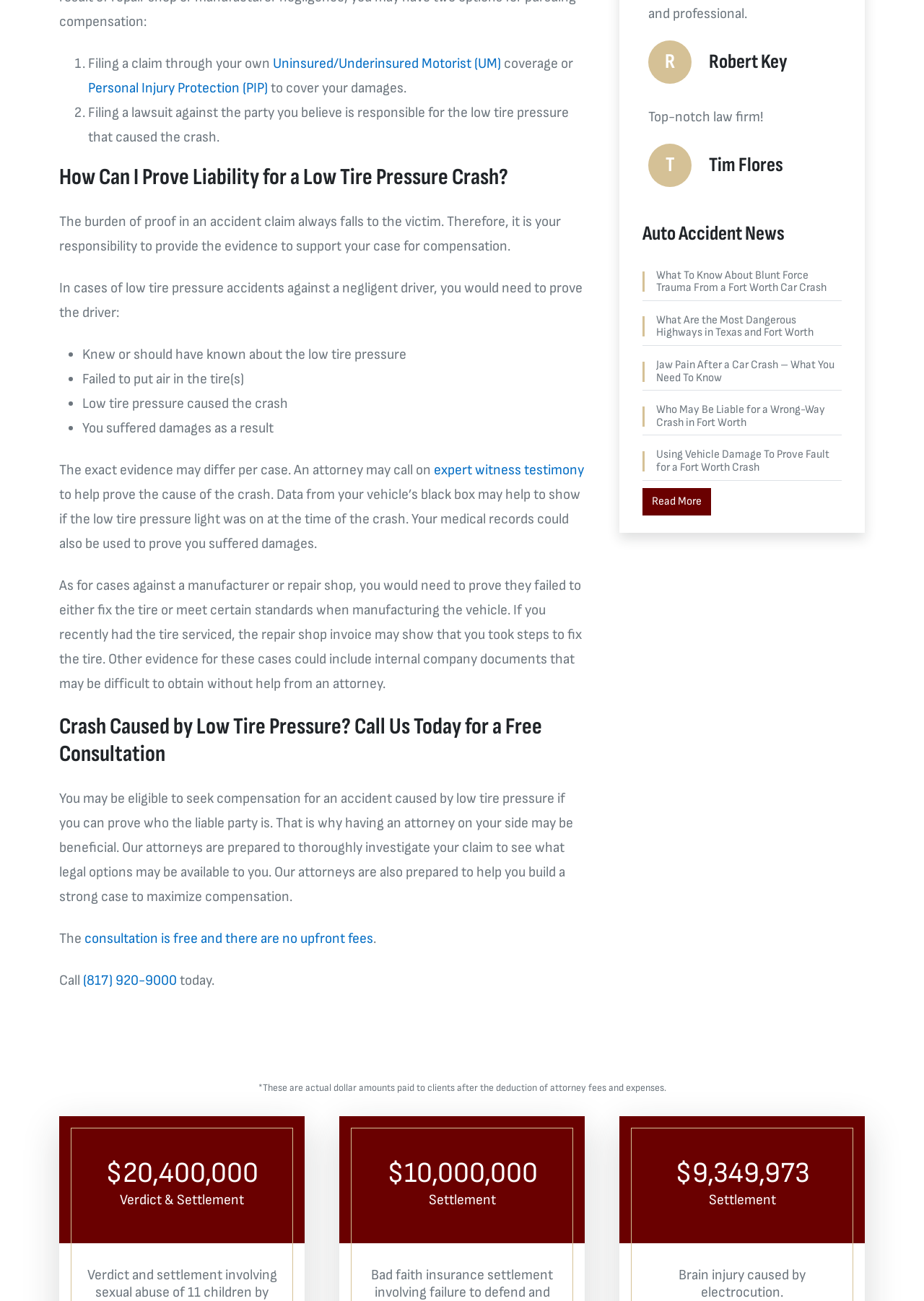Please determine the bounding box coordinates of the element's region to click in order to carry out the following instruction: "Click on 'expert witness testimony' link". The coordinates should be four float numbers between 0 and 1, i.e., [left, top, right, bottom].

[0.47, 0.355, 0.632, 0.368]